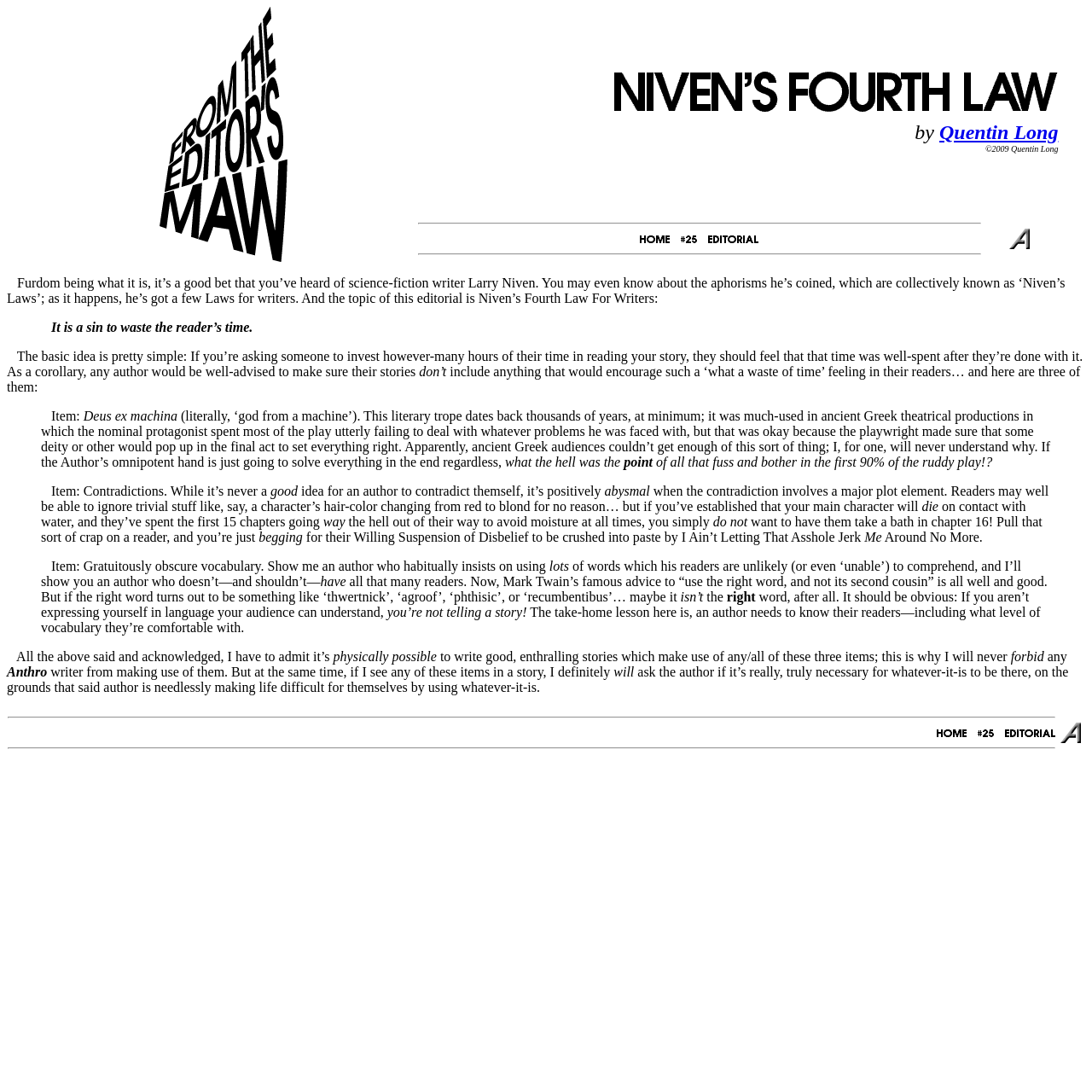Find the bounding box coordinates corresponding to the UI element with the description: "Quentin Long". The coordinates should be formatted as [left, top, right, bottom], with values as floats between 0 and 1.

[0.86, 0.111, 0.969, 0.131]